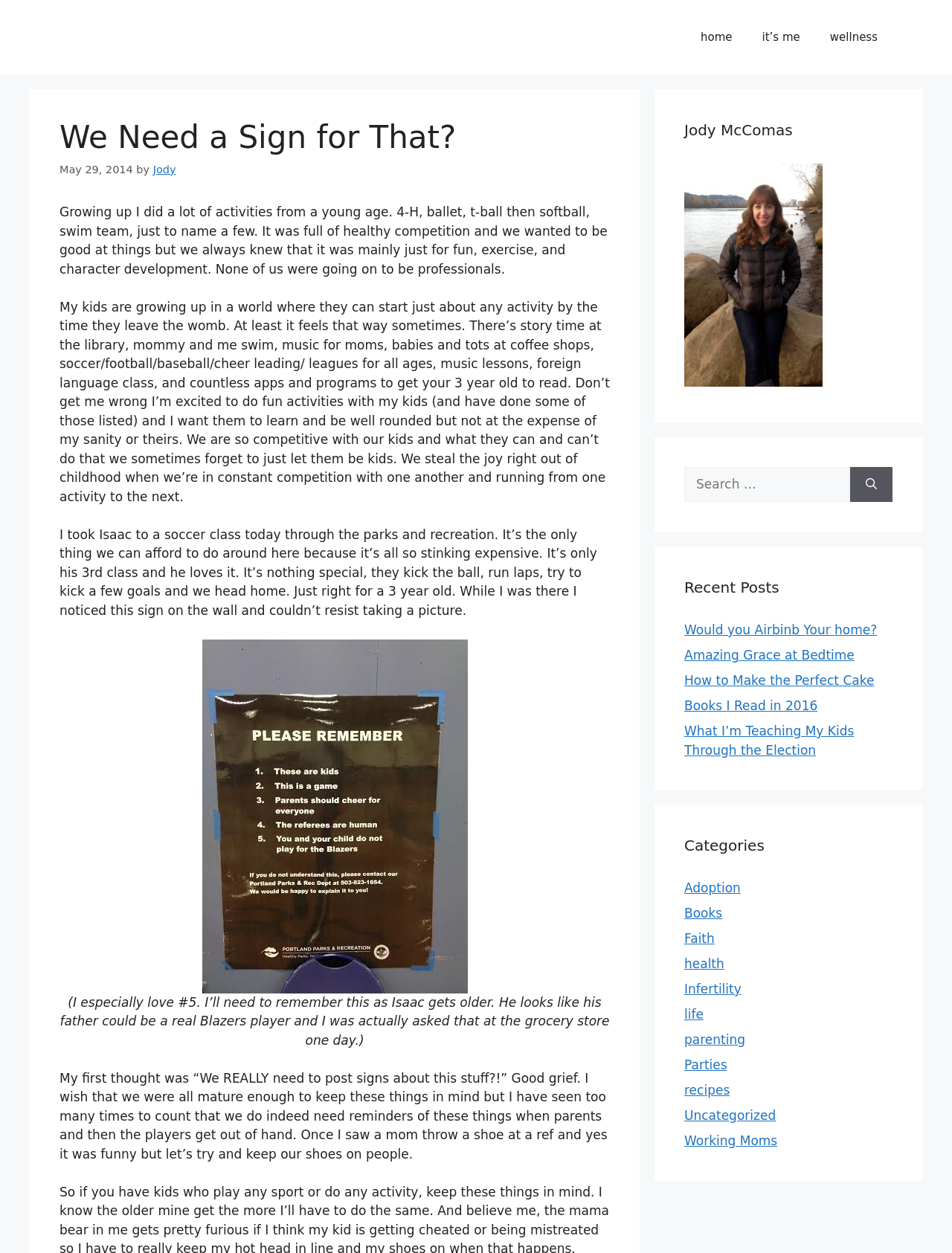Provide a one-word or one-phrase answer to the question:
What is the category of the post 'Would you Airbinb Your home?'?

Uncategorized